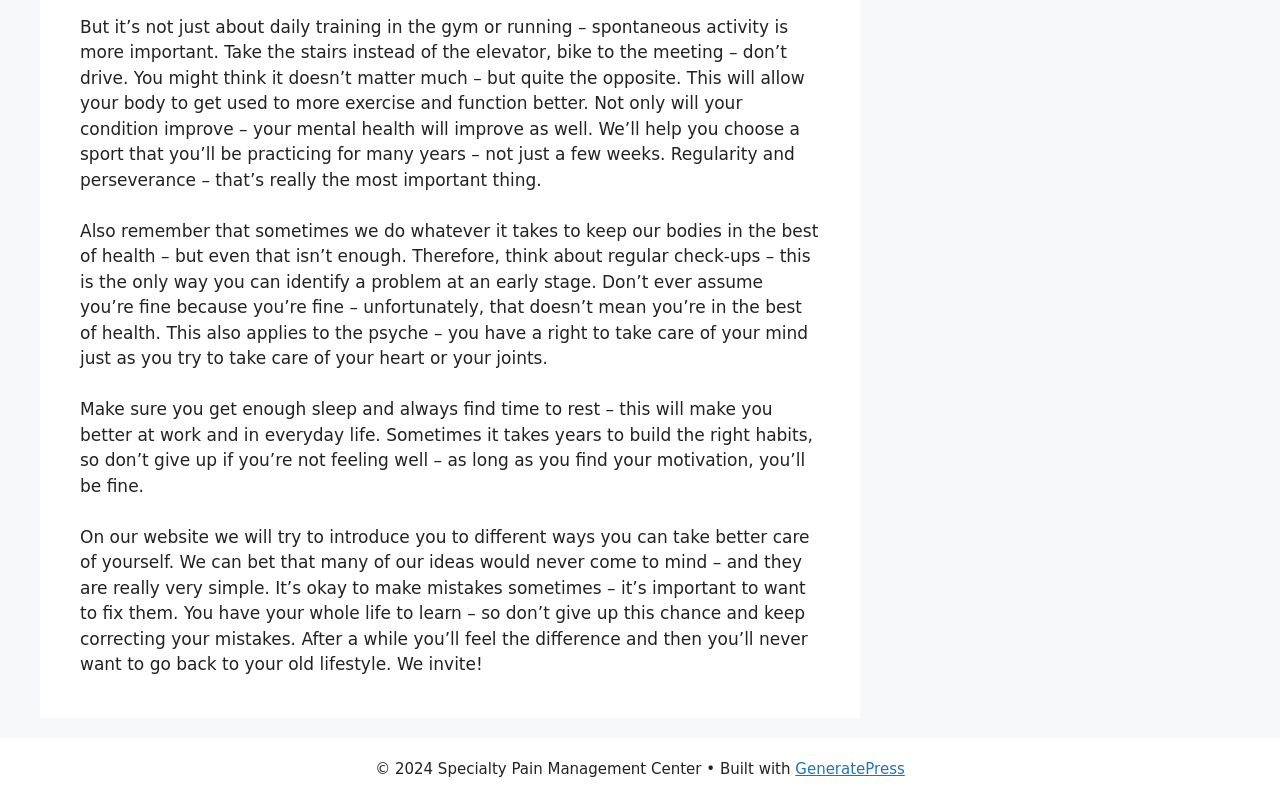Using details from the image, please answer the following question comprehensively:
What is the theme of the last paragraph?

The last paragraph mentions 'We invite!' and talks about introducing readers to different ways of taking care of themselves, which suggests that the theme is an invitation to learn and explore new ideas for improving one's health and wellness.